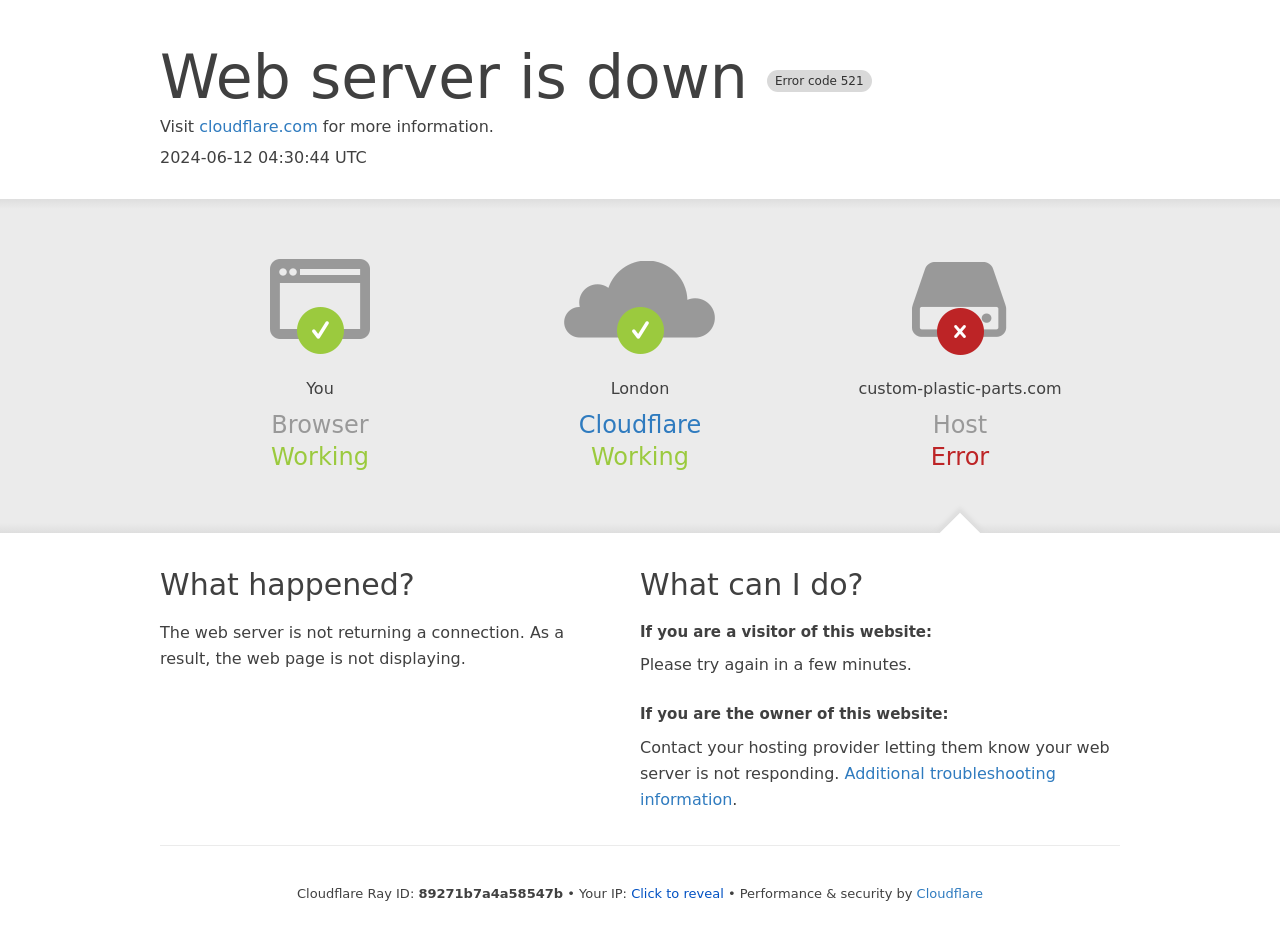What is the current status of the host?
Please provide a comprehensive and detailed answer to the question.

The status of the host is mentioned as 'Error' in the section 'Host' on the webpage.